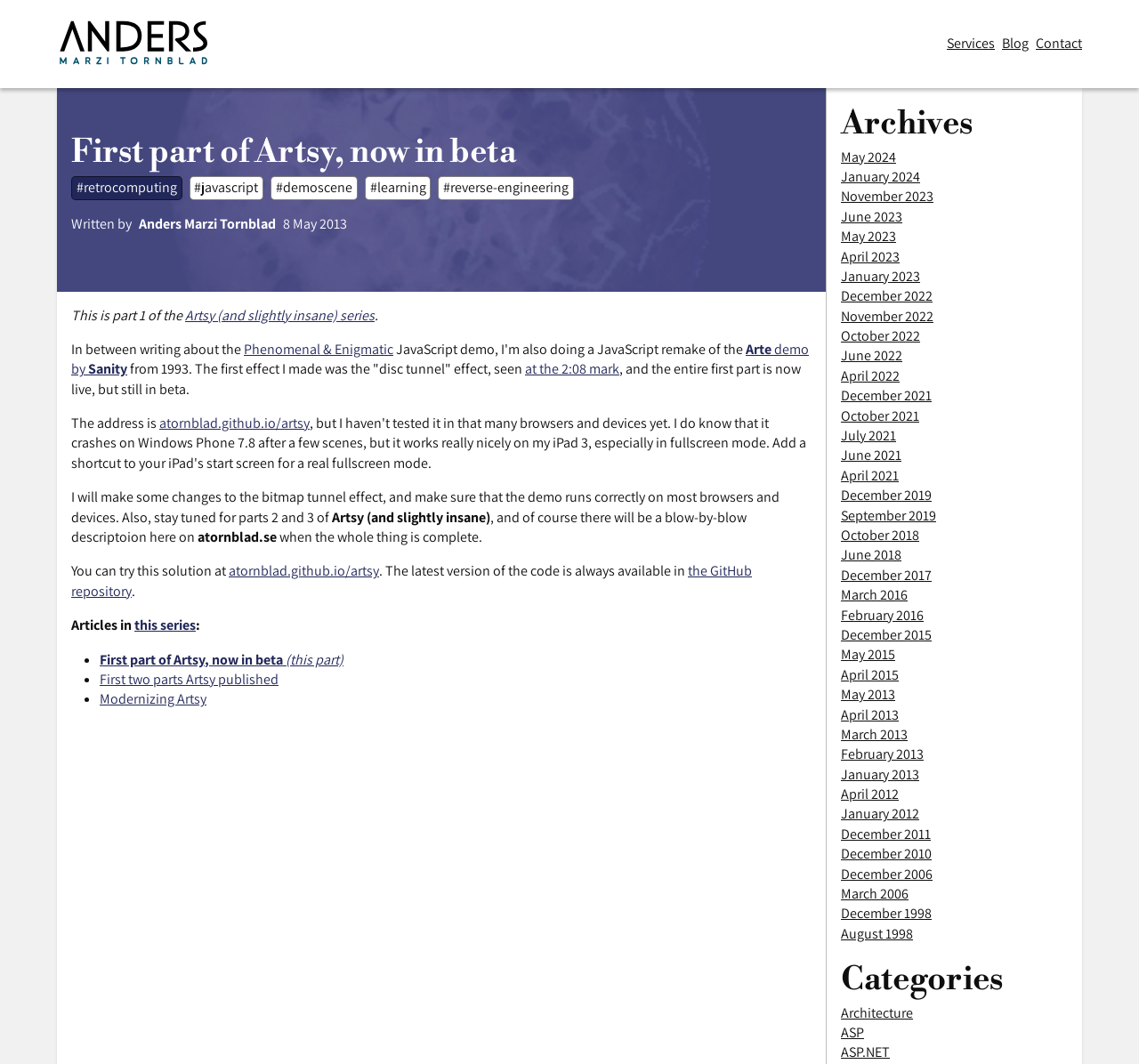Pinpoint the bounding box coordinates of the clickable element needed to complete the instruction: "Click on the 'Services' link". The coordinates should be provided as four float numbers between 0 and 1: [left, top, right, bottom].

[0.831, 0.032, 0.873, 0.05]